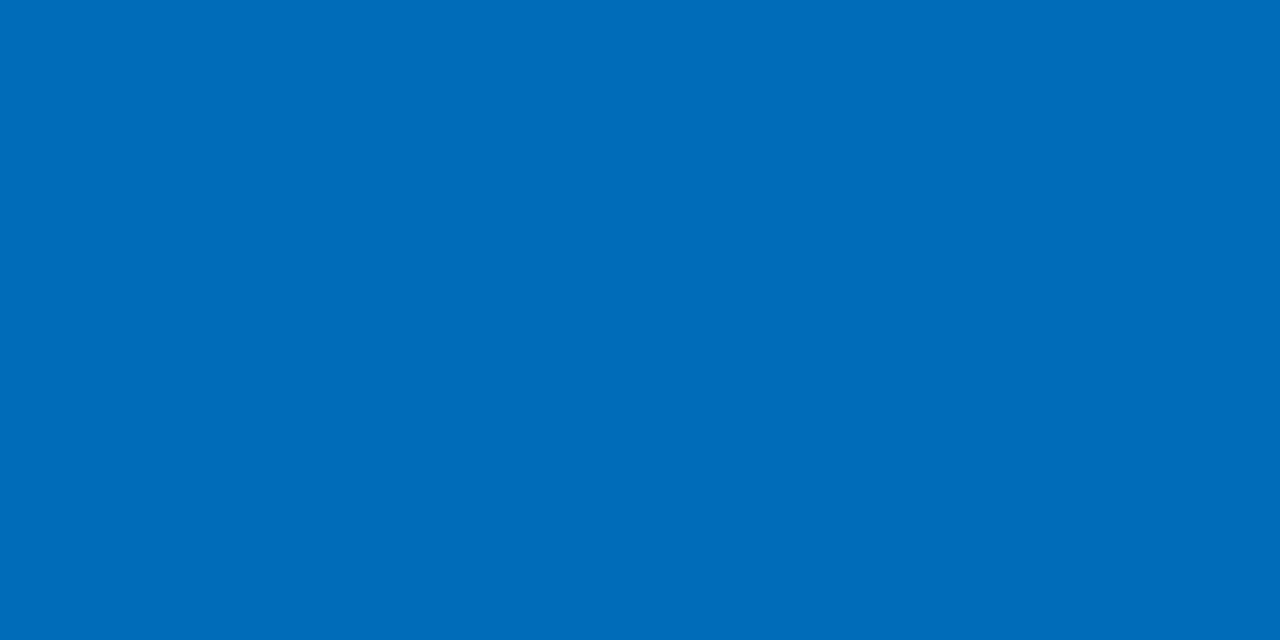Calculate the bounding box coordinates of the UI element given the description: "communication@iabeurope.eu".

[0.215, 0.523, 0.377, 0.553]